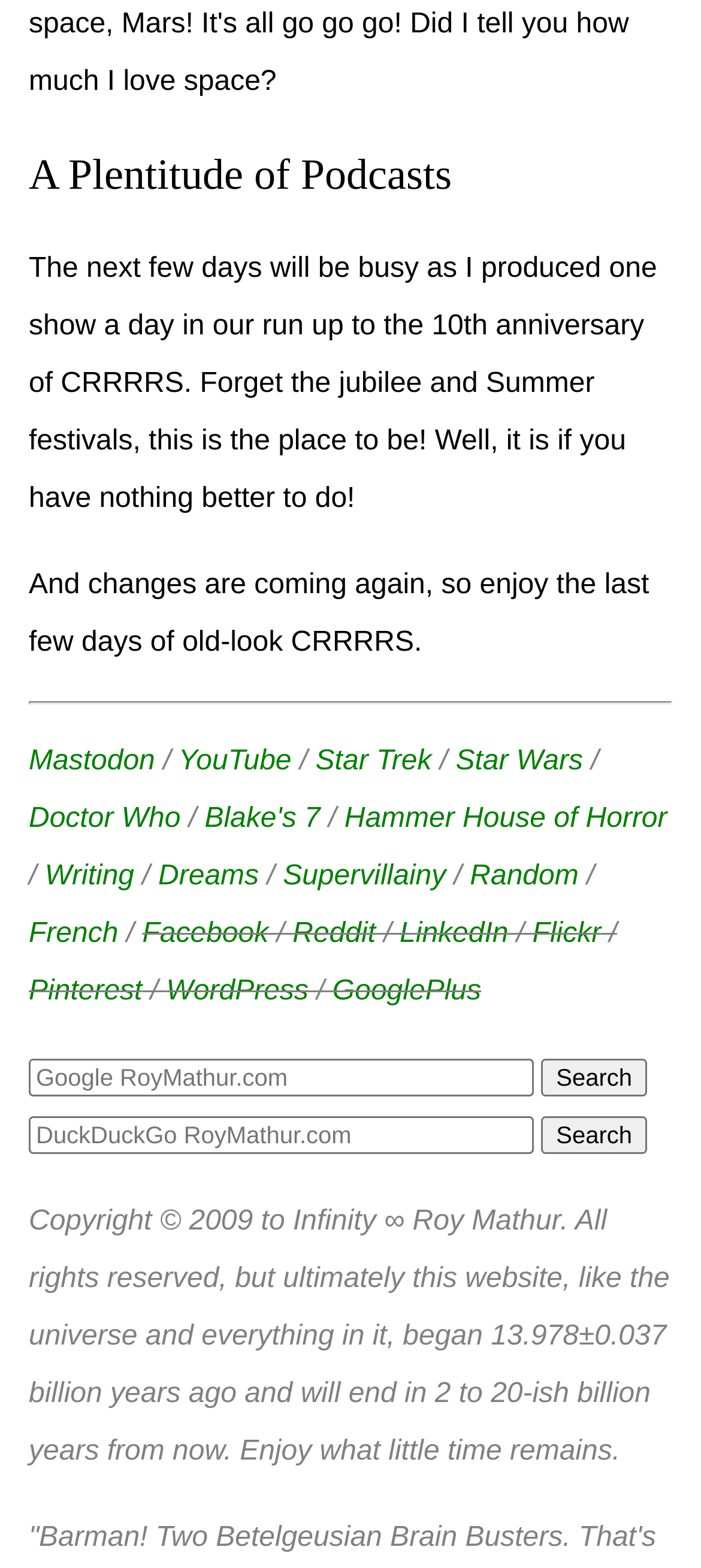Who is the owner of the website?
Please provide a comprehensive answer based on the information in the image.

The copyright notice at the bottom of the webpage indicates that the website is owned by Roy Mathur, and the text also provides a humorous and philosophical perspective on the nature of the universe and the website's existence.